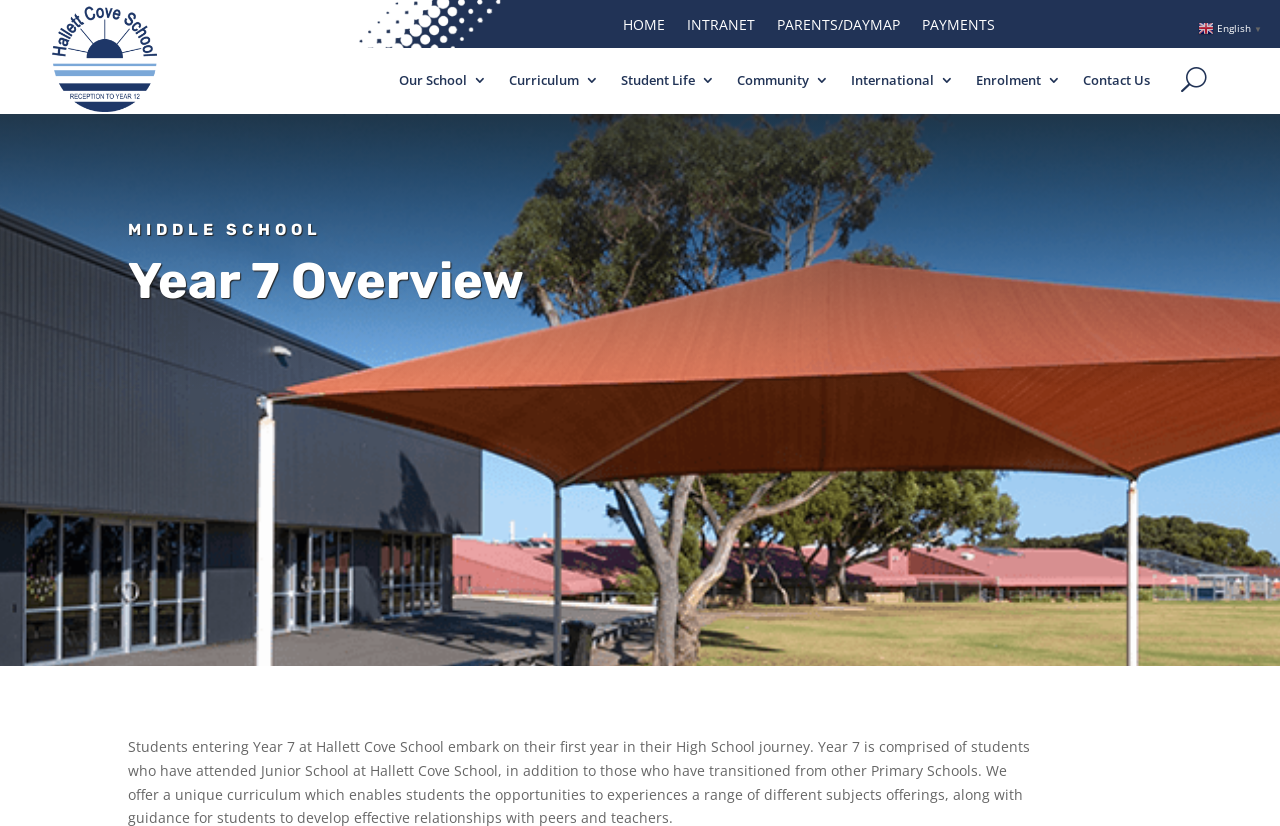Please identify the bounding box coordinates of the element's region that I should click in order to complete the following instruction: "switch to English". The bounding box coordinates consist of four float numbers between 0 and 1, i.e., [left, top, right, bottom].

[0.936, 0.023, 0.988, 0.044]